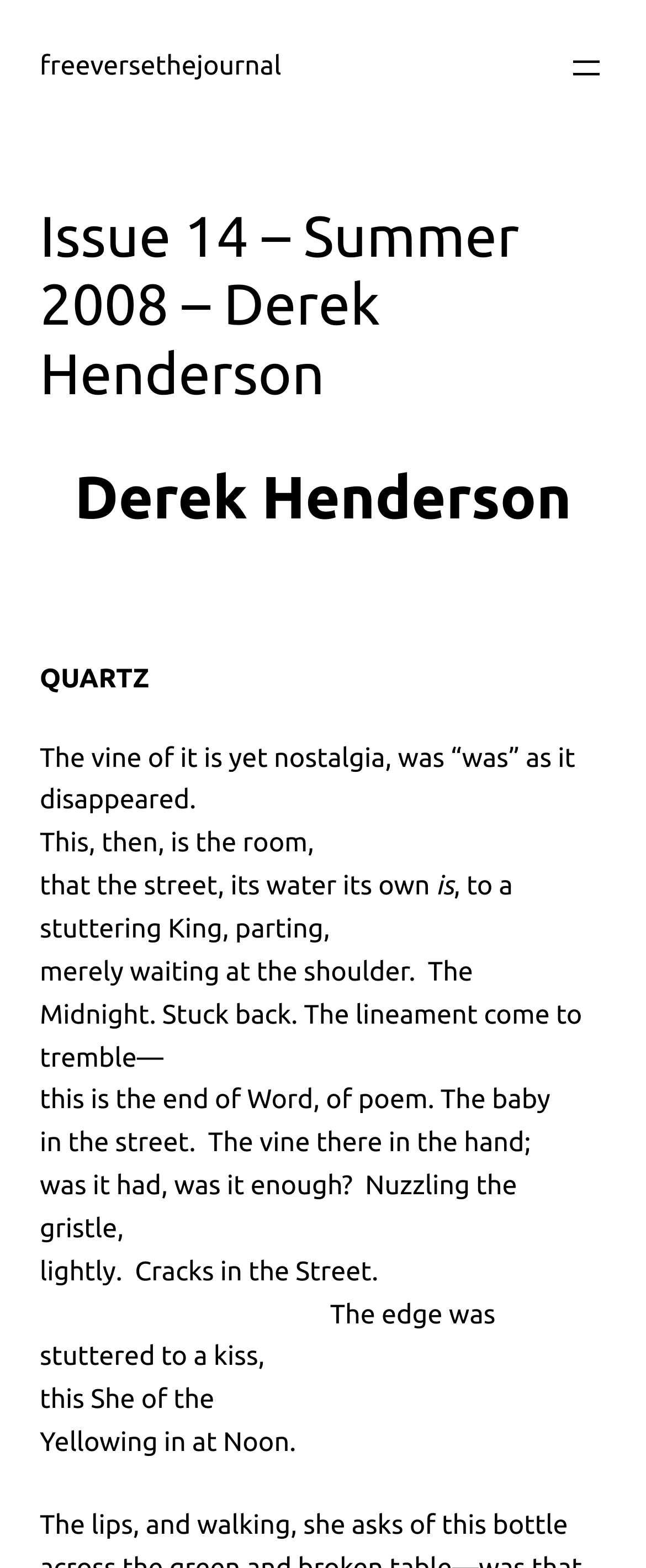Who is the author of this issue?
Provide a comprehensive and detailed answer to the question.

The author's name can be found in the heading below the title of the journal, which says 'Issue 14 – Summer 2008 – Derek Henderson'.